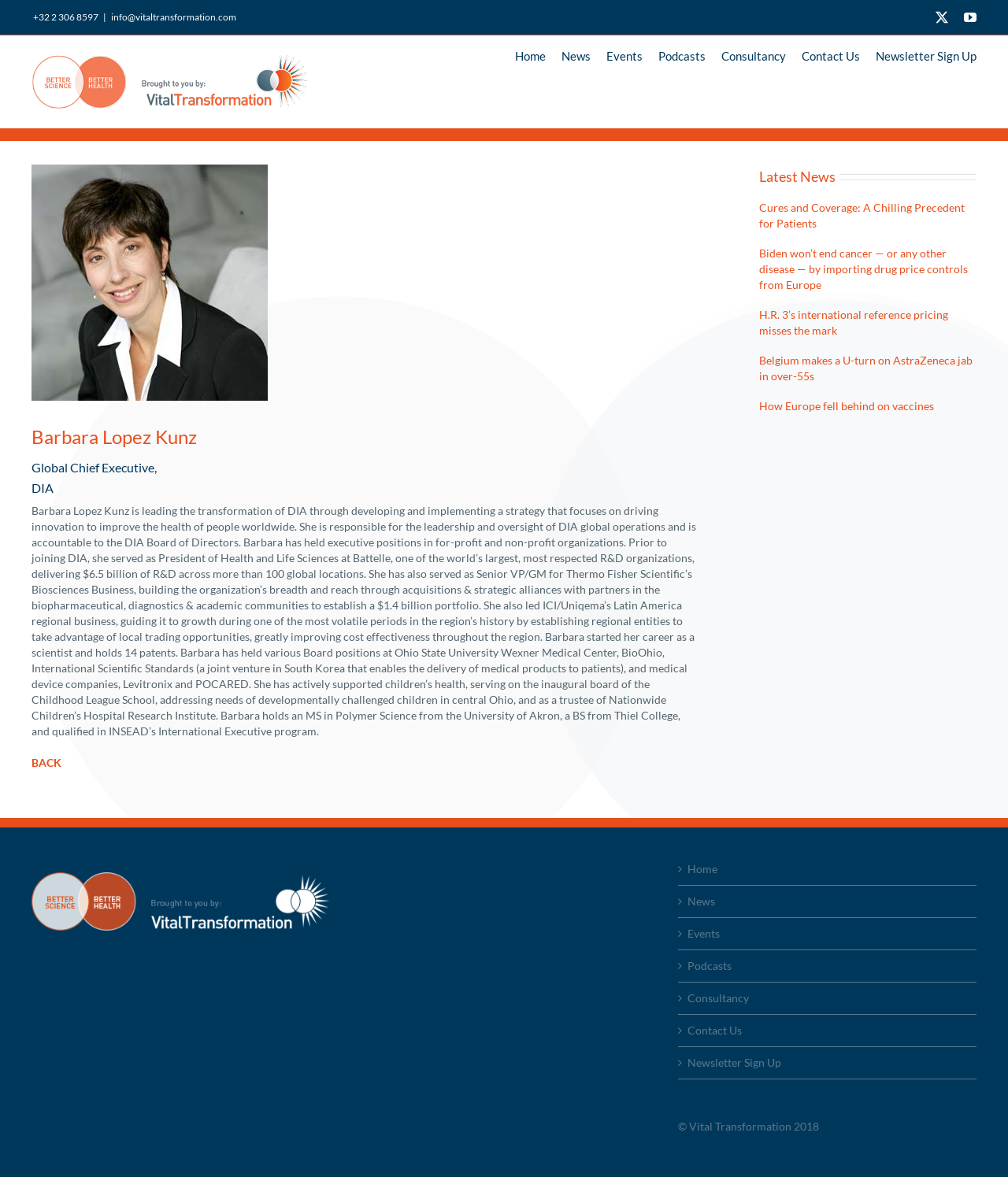Locate the bounding box coordinates of the element I should click to achieve the following instruction: "Open the 'News' page".

[0.557, 0.03, 0.586, 0.064]